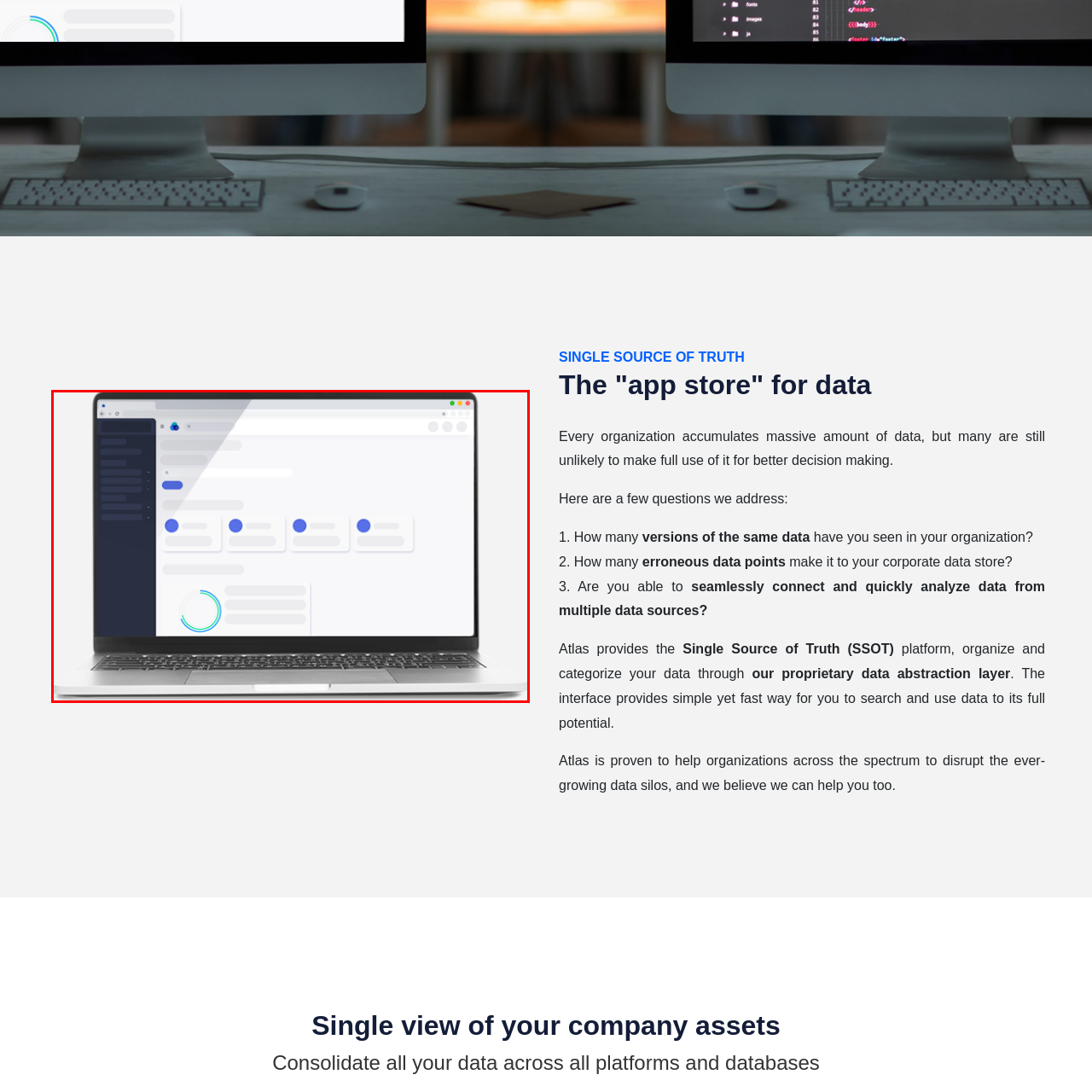Articulate a detailed narrative of what is visible inside the red-delineated region of the image.

The image depicts a sleek laptop displaying a user interface that appears to be a data management platform. The left sidebar features a dark background with various navigation options indicated by small icons or labels, suggesting a comprehensive dashboard for managing data applications. In the main content area, highlighted elements include circular loading indicators and blue icons that may represent data points or interactive elements, creating an intuitive layout for users to engage with. This setup aligns with the theme of providing a "Single Source of Truth" for organizations, enabling them to consolidate and streamline their data across multiple sources seamlessly. The overall design emphasizes simplicity and efficiency, catering to users looking to optimize their data utilization for better decision-making and analysis.